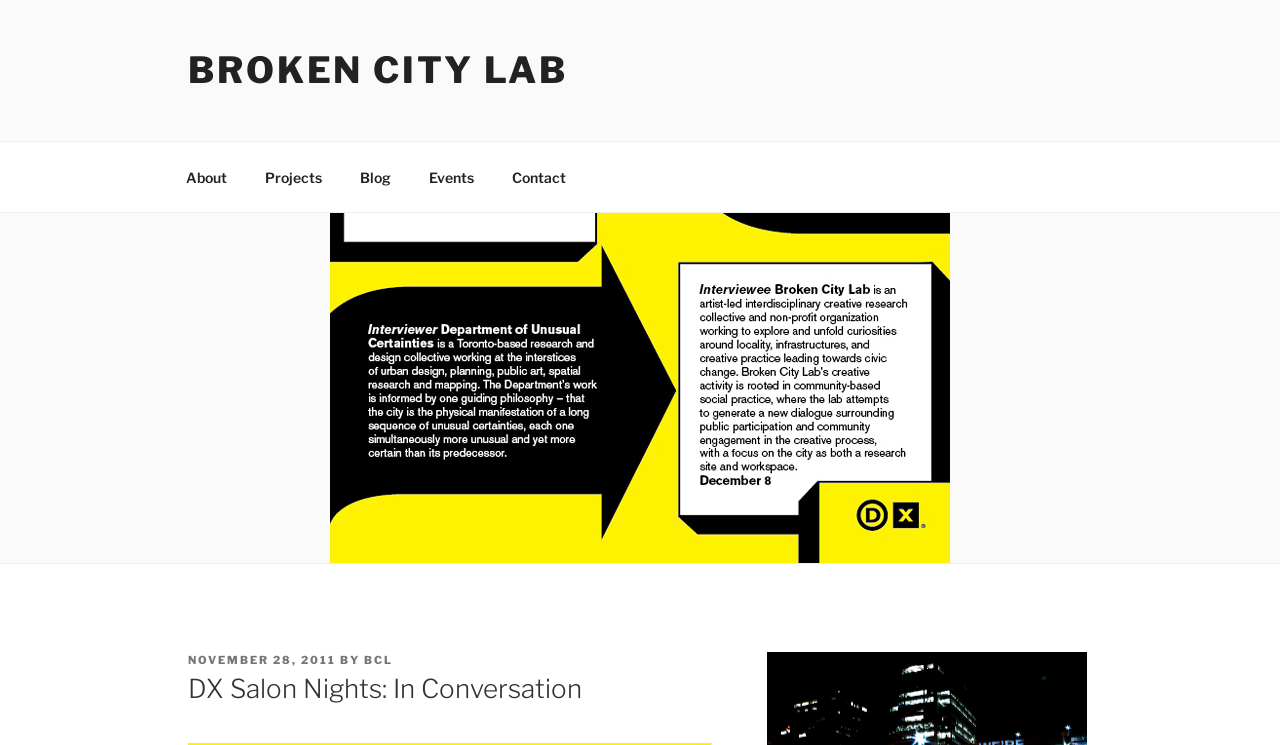Can you specify the bounding box coordinates for the region that should be clicked to fulfill this instruction: "visit the about page".

[0.131, 0.205, 0.191, 0.27]